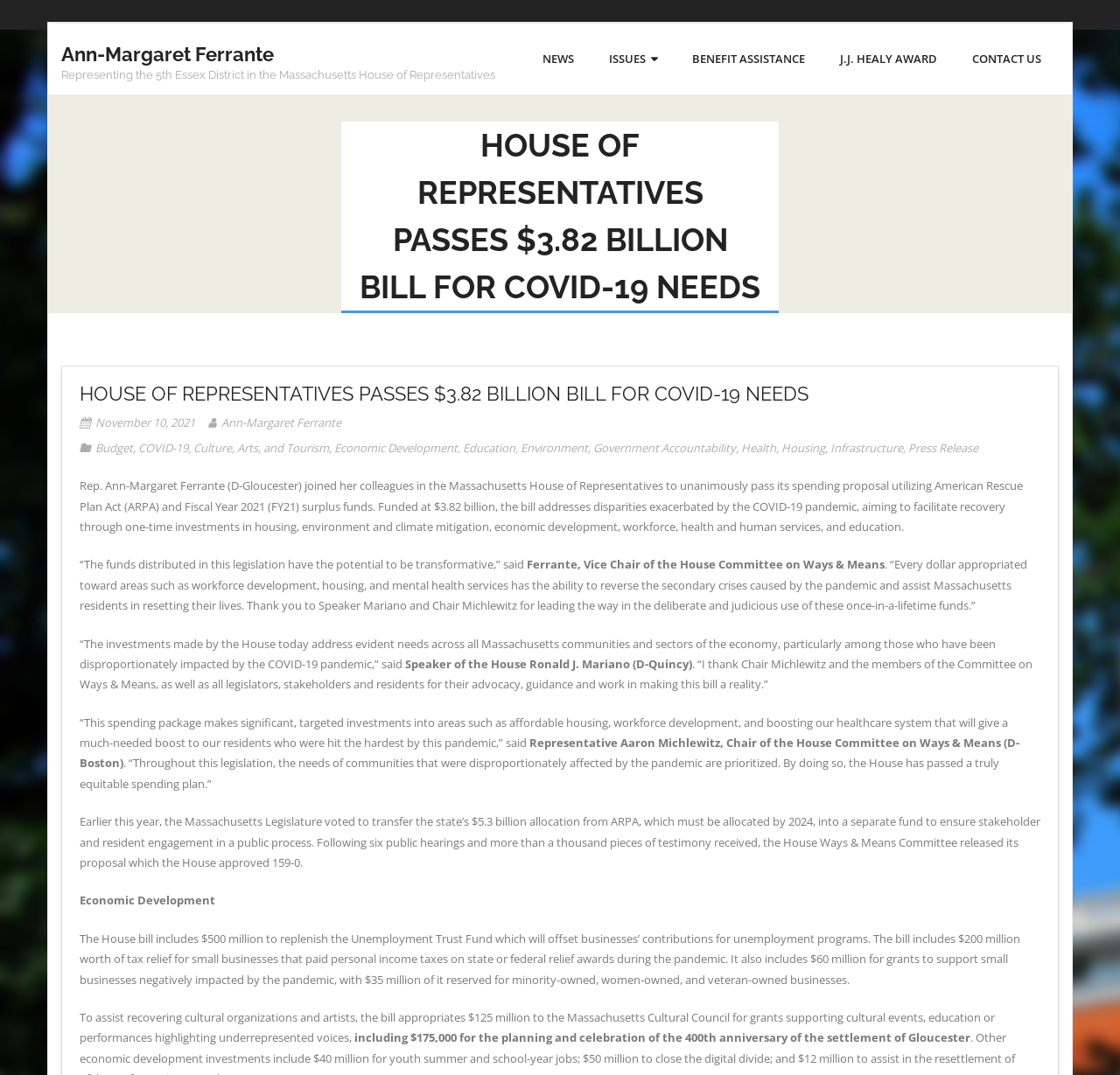Describe every aspect of the webpage in a detailed manner.

The webpage is about a news article discussing the Massachusetts House of Representatives' passage of a $3.82 billion bill to address COVID-19 needs. At the top of the page, there is a link to skip to the content. Below that, there is a header section with a link to Ann-Margaret Ferrante's representative page and a heading indicating that she represents the 5th Essex District in the Massachusetts House of Representatives.

On the left side of the page, there is a navigation menu with links to NEWS, ISSUES, BENEFIT ASSISTANCE, J.J. HEALY AWARD, and CONTACT US. Below the navigation menu, there is a main content section with a heading that reads "HOUSE OF REPRESENTATIVES PASSES $3.82 BILLION BILL FOR COVID-19 NEEDS". 

Under the heading, there is a subheading with the date "November 10, 2021" and links to related topics such as Budget, COVID-19, Culture, Arts, and Tourism, Economic Development, Education, Environment, Government Accountability, Health, Housing, Infrastructure, and Press Release.

The main content of the article is divided into several paragraphs. The first paragraph explains that Rep. Ann-Margaret Ferrante joined her colleagues in the Massachusetts House of Representatives to unanimously pass a spending proposal utilizing American Rescue Plan Act (ARPA) and Fiscal Year 2021 (FY21) surplus funds. The article then quotes Ferrante, Vice Chair of the House Committee on Ways & Means, discussing the potential impact of the funds.

The article continues with quotes from Speaker of the House Ronald J. Mariano and Representative Aaron Michlewitz, Chair of the House Committee on Ways & Means, discussing the significance of the investments made by the House. The article also explains that the spending package makes targeted investments into areas such as affordable housing, workforce development, and healthcare.

Further down, the article discusses the economic development aspects of the bill, including the replenishment of the Unemployment Trust Fund, tax relief for small businesses, and grants to support small businesses negatively impacted by the pandemic. Additionally, the bill appropriates funds to the Massachusetts Cultural Council for grants supporting cultural events, education, or performances highlighting underrepresented voices.

Overall, the webpage is a news article discussing the passage of a significant bill in the Massachusetts House of Representatives, with quotes from key representatives and explanations of the bill's provisions.